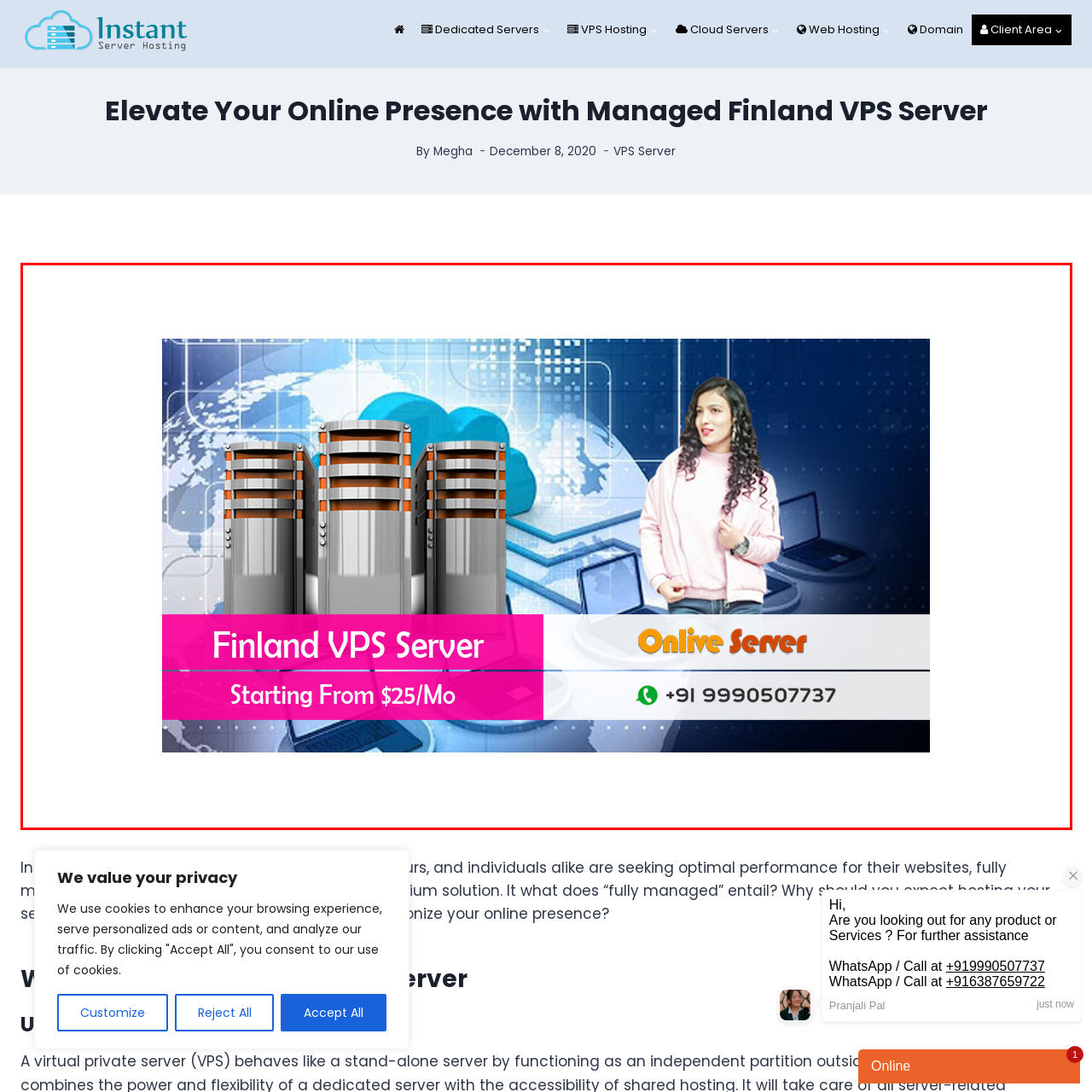Using the image highlighted in the red border, answer the following question concisely with a word or phrase:
What is the attire of the individual in the graphic?

light pink sweater